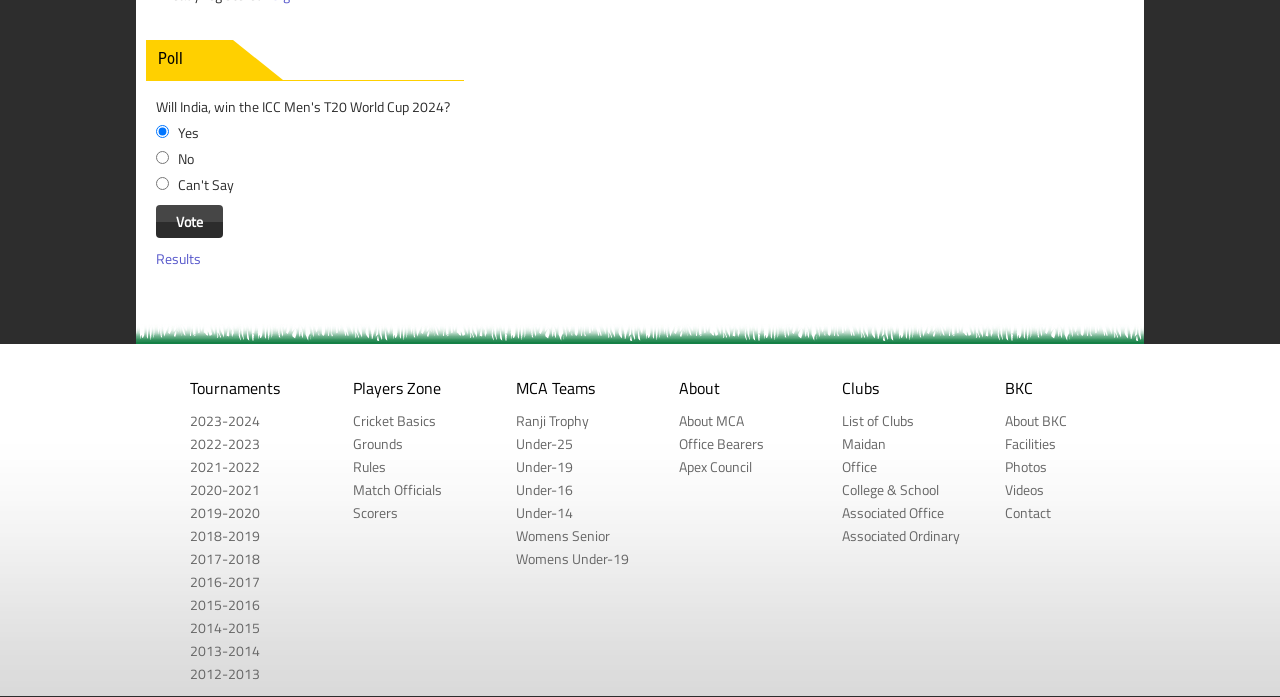What is the purpose of the 'Vote' button?
Can you provide a detailed and comprehensive answer to the question?

The 'Vote' button is located below the poll options 'Yes' and 'No', indicating that it is used to cast a vote in the current poll.